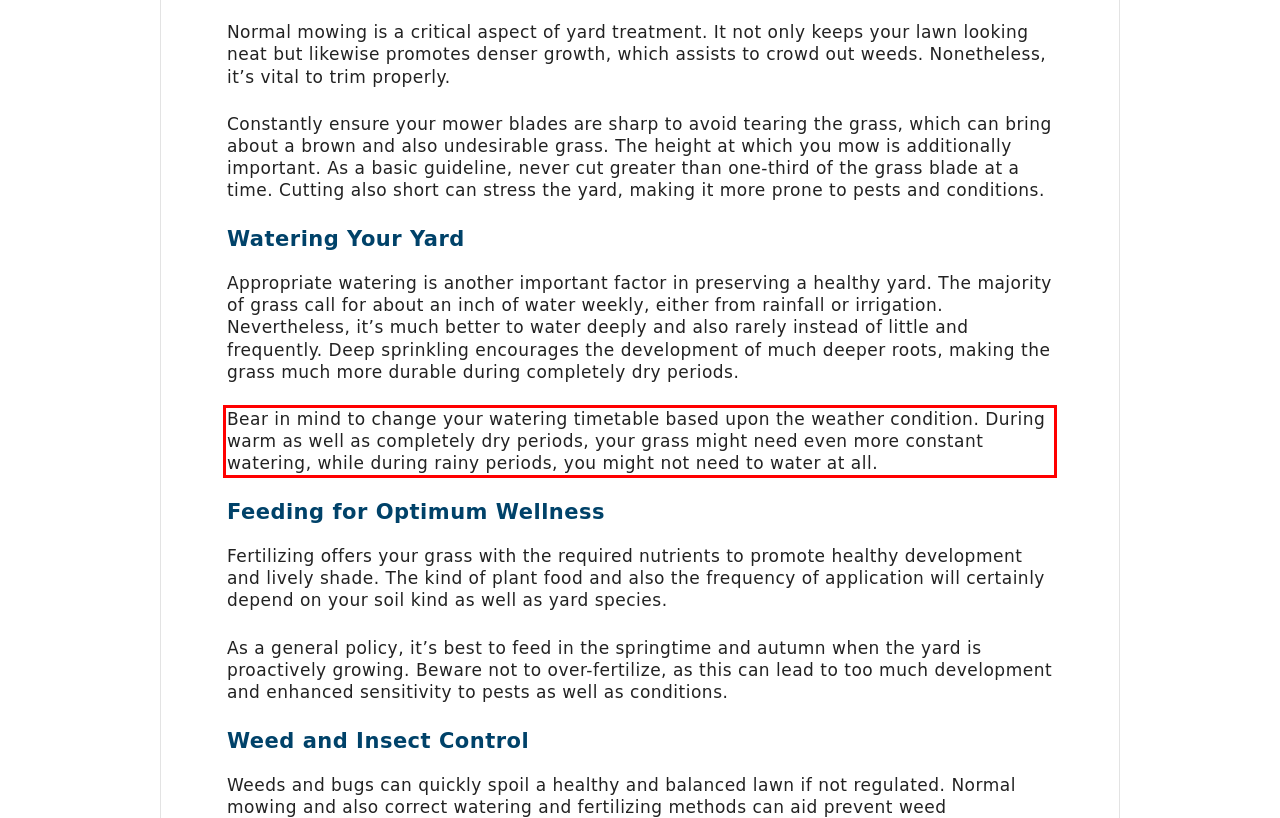Please look at the screenshot provided and find the red bounding box. Extract the text content contained within this bounding box.

Bear in mind to change your watering timetable based upon the weather condition. During warm as well as completely dry periods, your grass might need even more constant watering, while during rainy periods, you might not need to water at all.